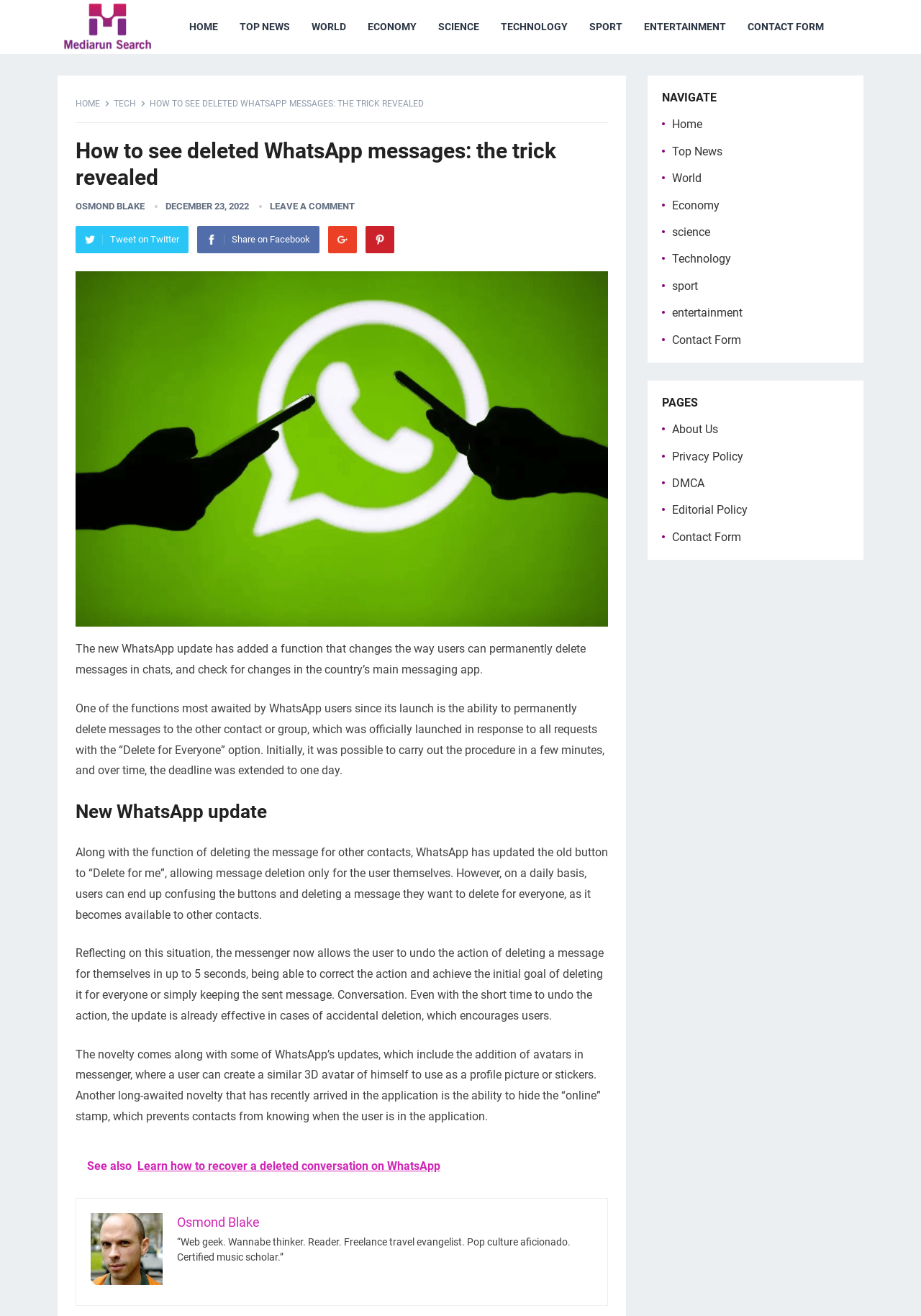Offer an in-depth caption of the entire webpage.

This webpage is an article about WhatsApp updates, specifically focusing on the new feature that allows users to permanently delete messages in chats. The page has a header section with links to various categories such as Home, Top News, World, Economy, Science, Technology, Sport, Entertainment, and Contact Form. 

Below the header, there is a main article section with a heading "How to see deleted WhatsApp messages: the trick revealed" and a subheading "The new WhatsApp update has added a function that changes the way users can permanently delete messages in chats, and check for changes in the country’s main messaging app." 

The article is divided into several paragraphs, each discussing a specific aspect of the WhatsApp update, including the ability to delete messages for everyone, the "Delete for me" option, and the ability to undo the action of deleting a message for themselves within 5 seconds. 

There are also social media sharing links, including Twitter, Facebook, Google+, and Pinterest, located below the article heading. 

On the right side of the page, there is a complementary section with a heading "NAVIGATE" and links to various pages, including Home, Top News, World, Economy, Science, Technology, Sport, Entertainment, and Contact Form. There is also a "PAGES" section with links to About Us, Privacy Policy, DMCA, Editorial Policy, and Contact Form. 

At the bottom of the page, there is a section with the author's name, Osmond Blake, and a brief description of the author.